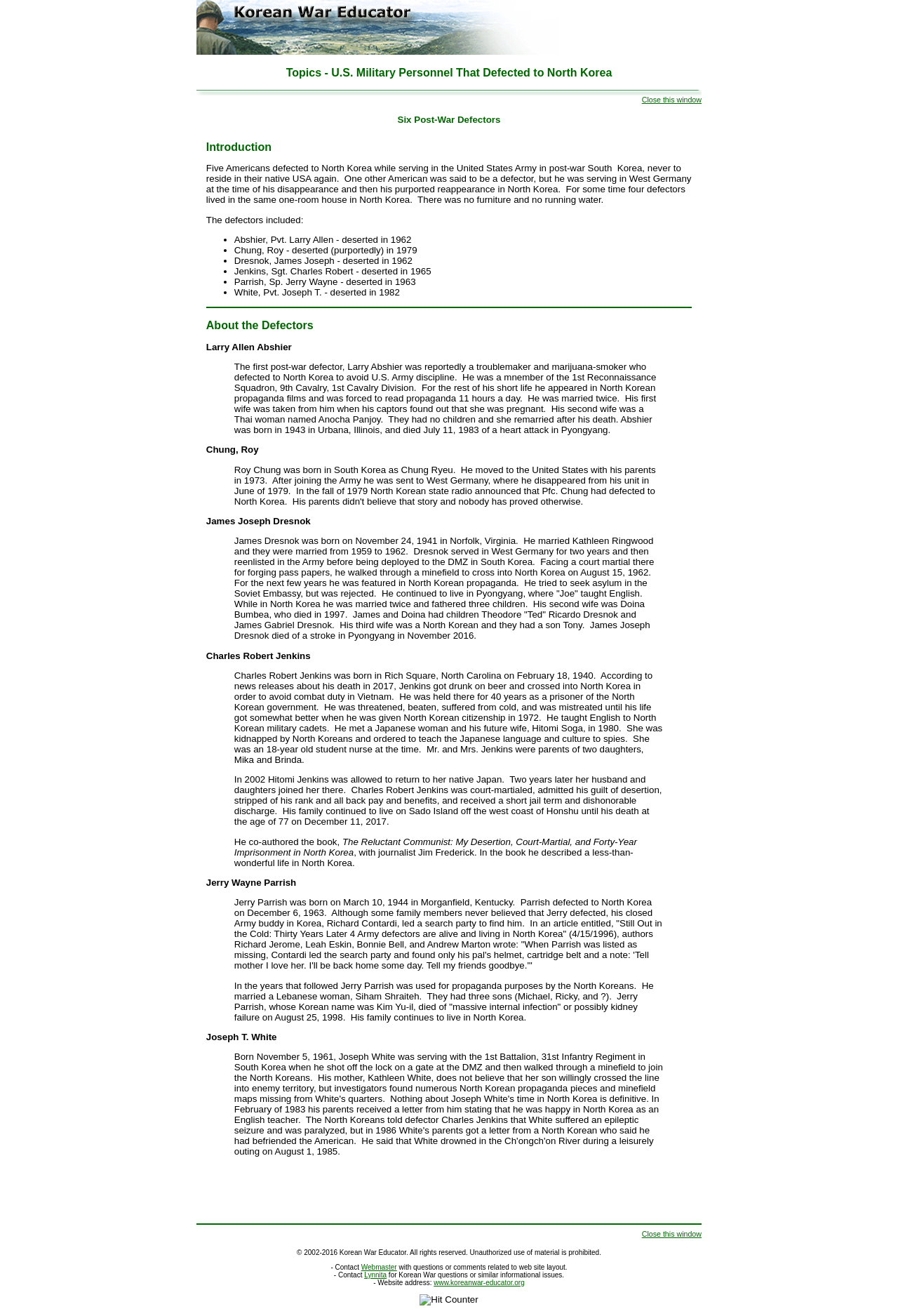What is the purpose of the webpage?
Answer the question with a single word or phrase by looking at the picture.

Educational